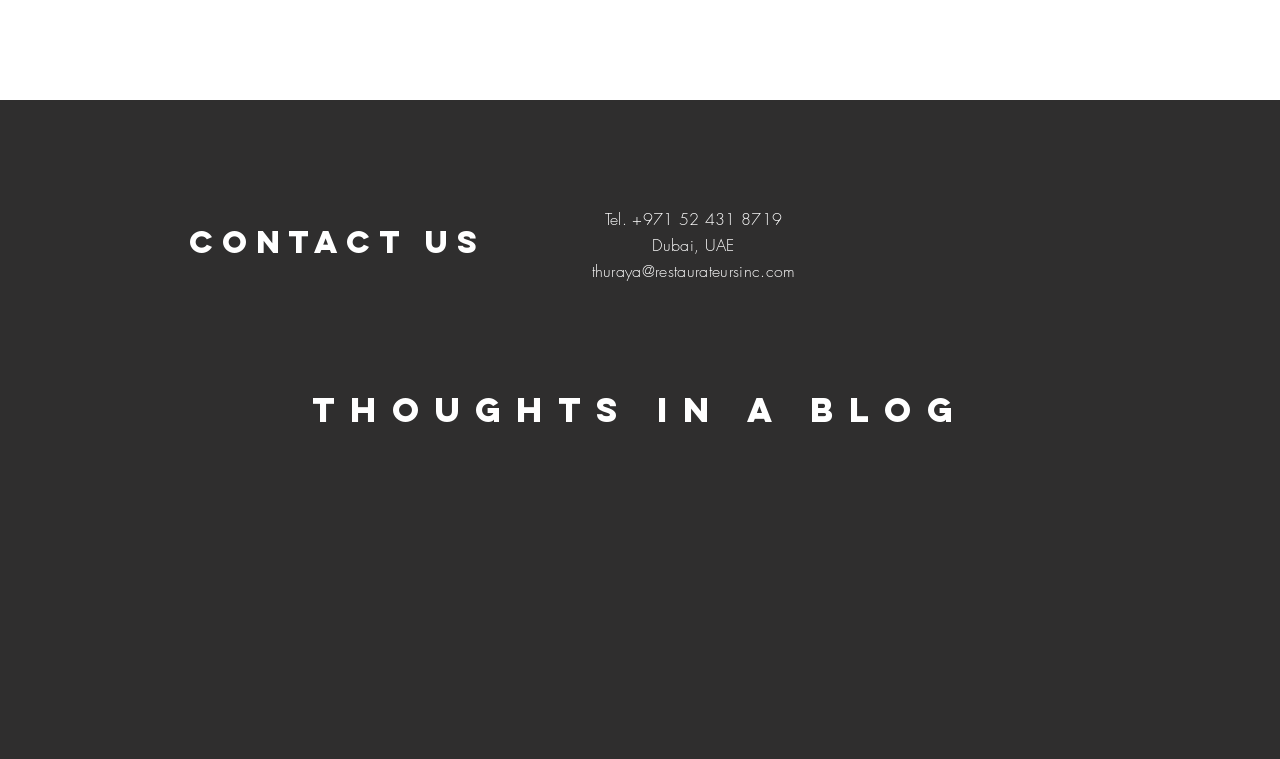Use a single word or phrase to answer the question:
What is the email address to contact?

thuraya@restaurateursinc.com